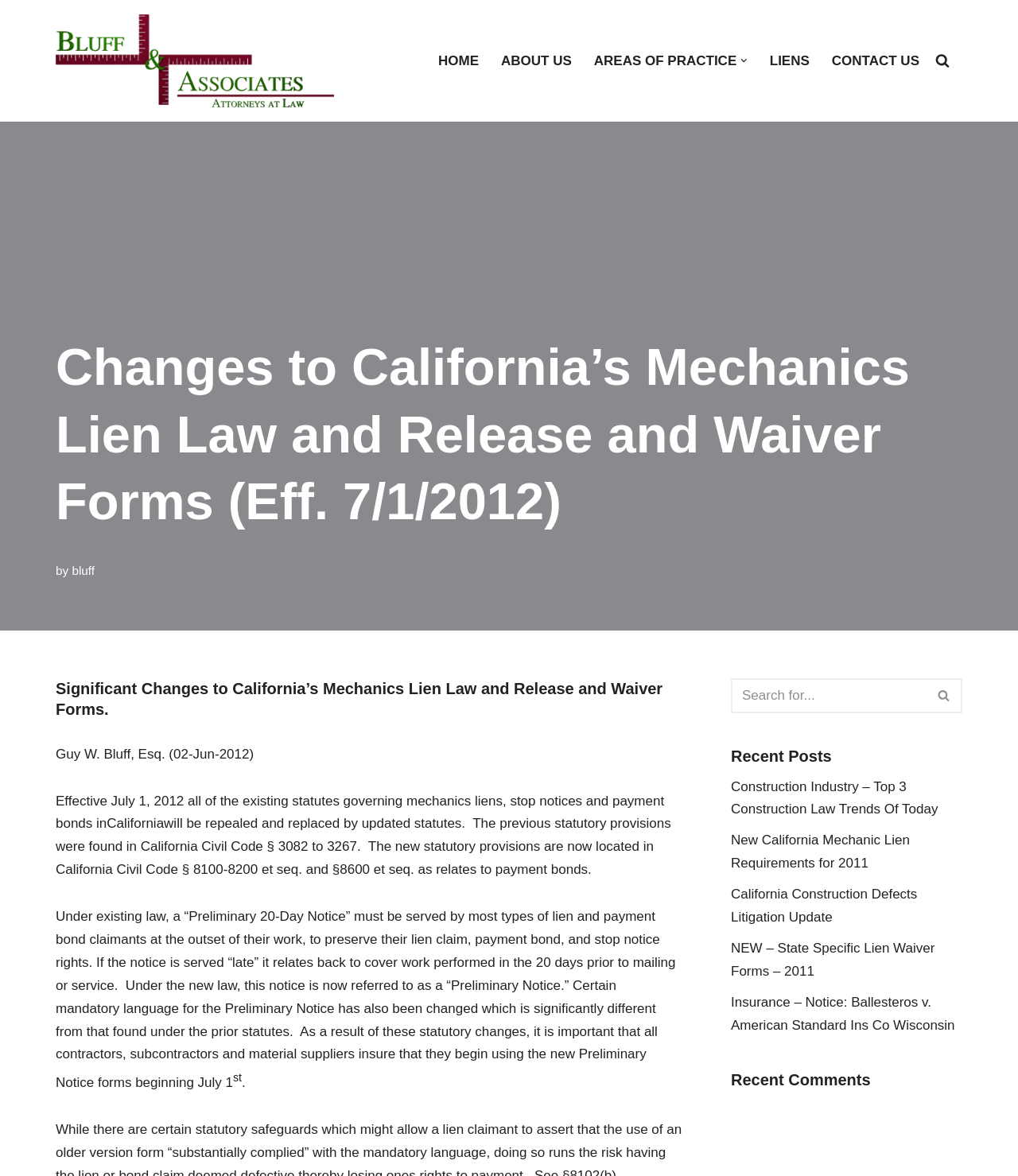Pinpoint the bounding box coordinates of the clickable area needed to execute the instruction: "Search for something". The coordinates should be specified as four float numbers between 0 and 1, i.e., [left, top, right, bottom].

[0.91, 0.577, 0.945, 0.606]